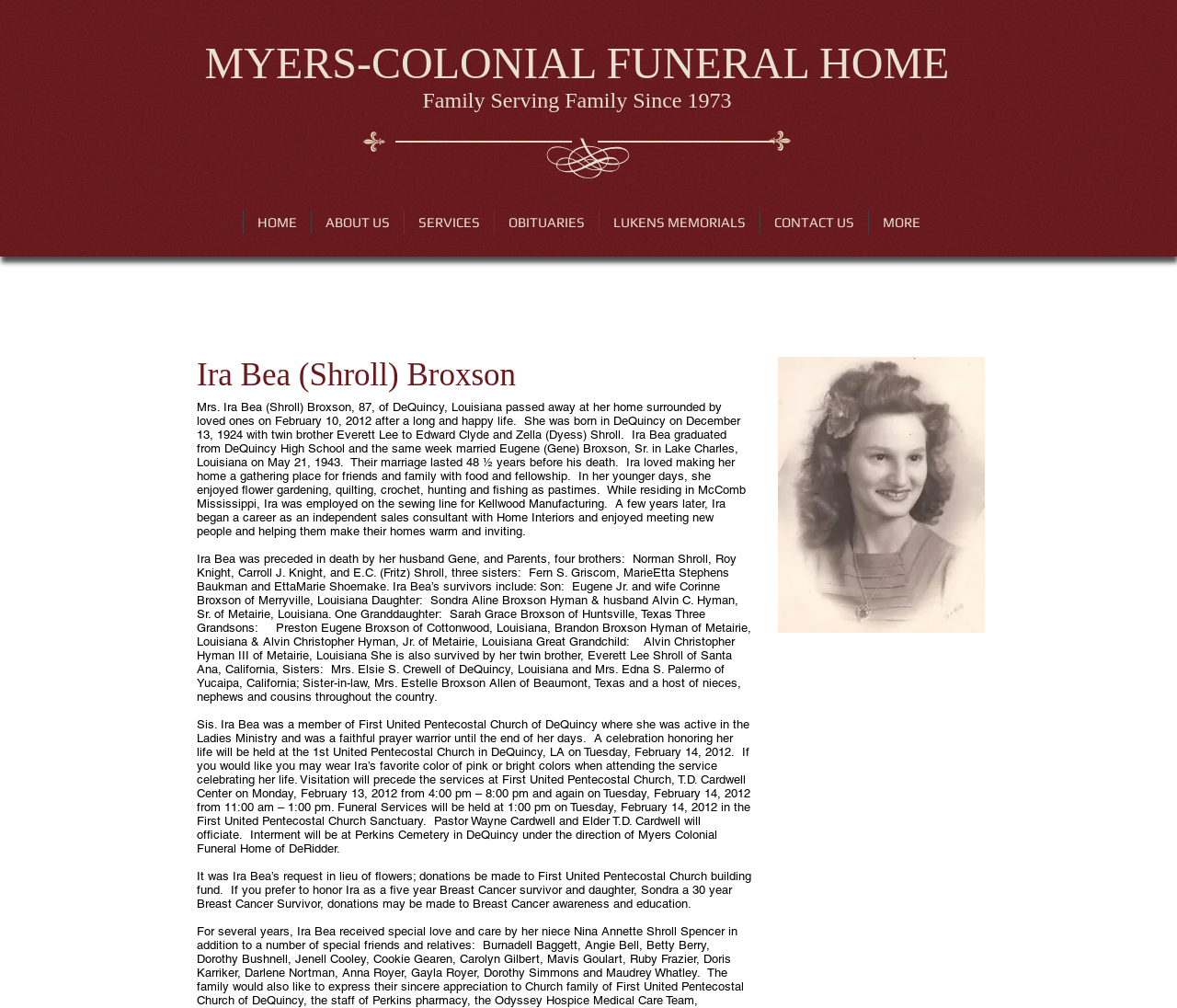Using the provided element description: "alt="Ravian Schools System"", identify the bounding box coordinates. The coordinates should be four floats between 0 and 1 in the order [left, top, right, bottom].

None